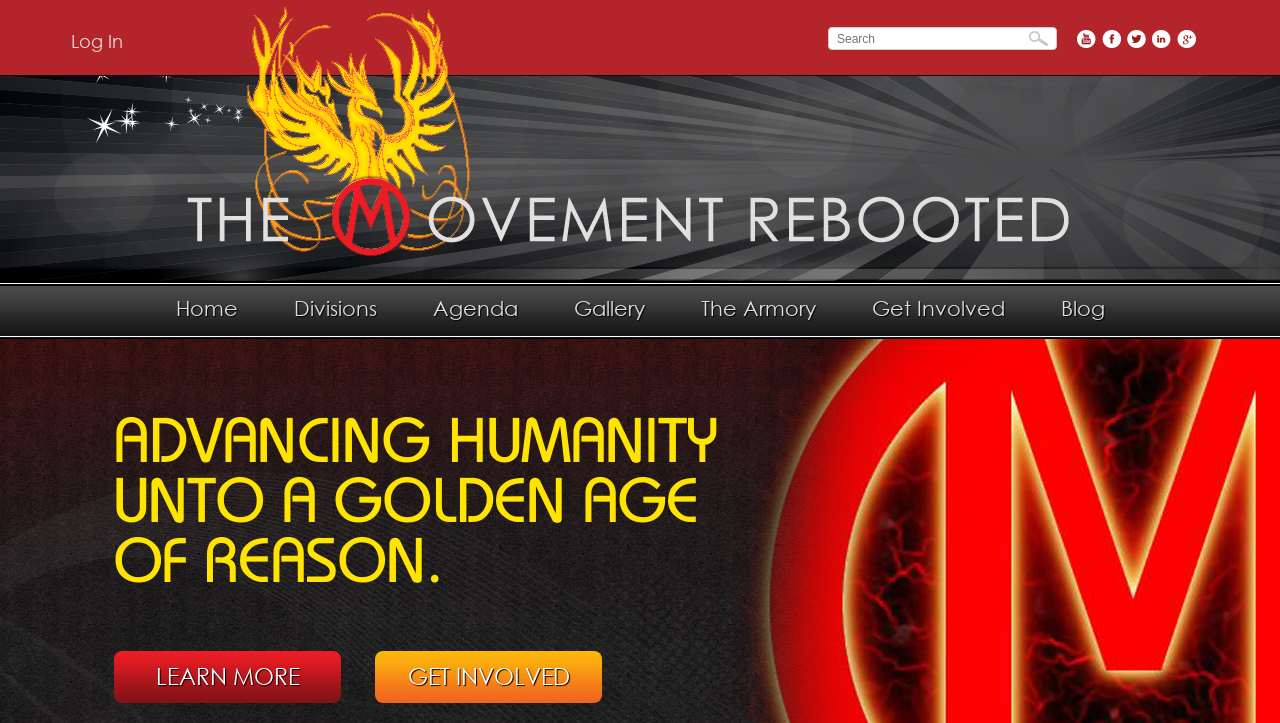Find the bounding box coordinates of the clickable element required to execute the following instruction: "Call the phone number". Provide the coordinates as four float numbers between 0 and 1, i.e., [left, top, right, bottom].

None